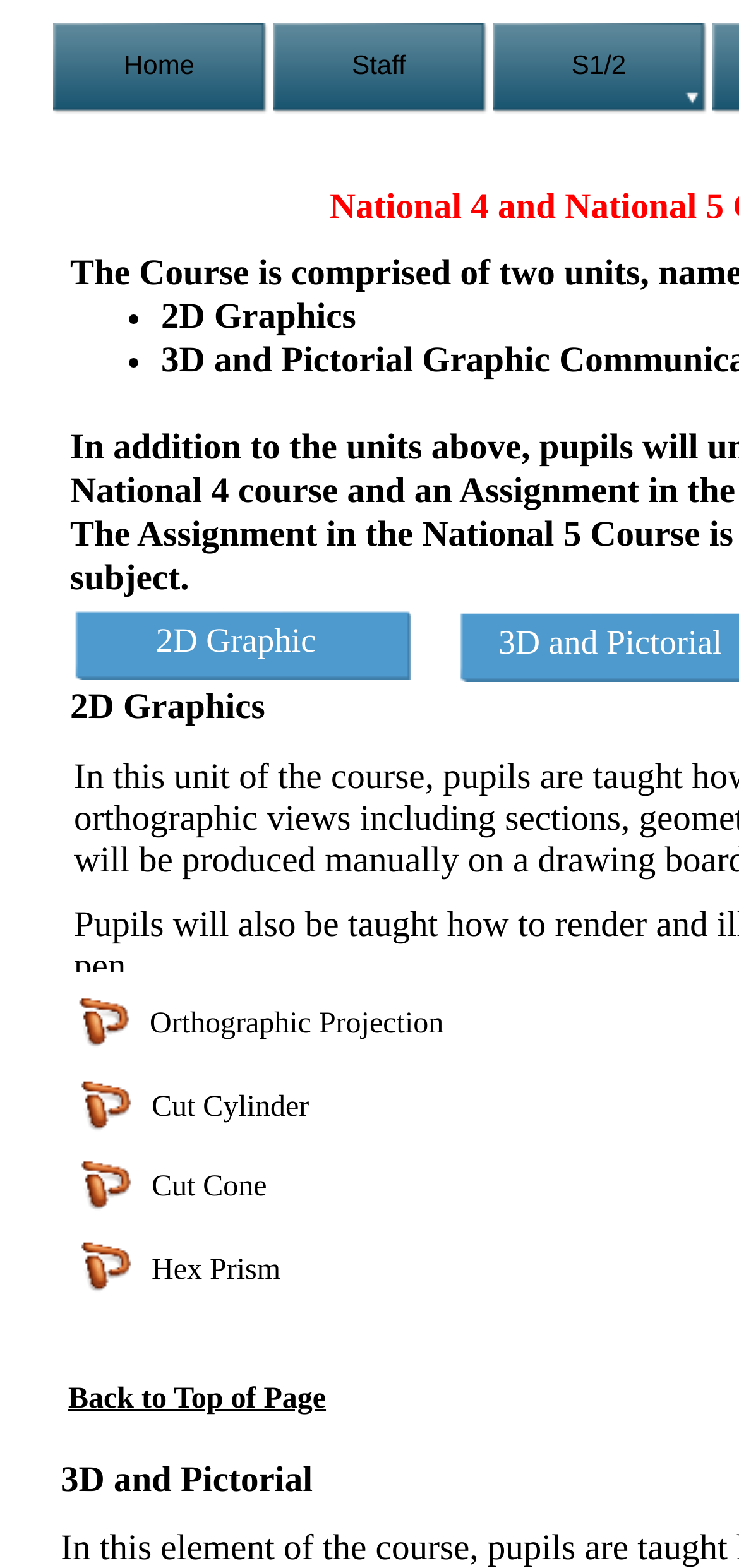How many words are in the text '2D G raphics'?
Provide a well-explained and detailed answer to the question.

I looked at the text '2D G raphics' and counted the words, which are '2D' and 'G raphics', so there are 2 words in the text '2D G raphics'.